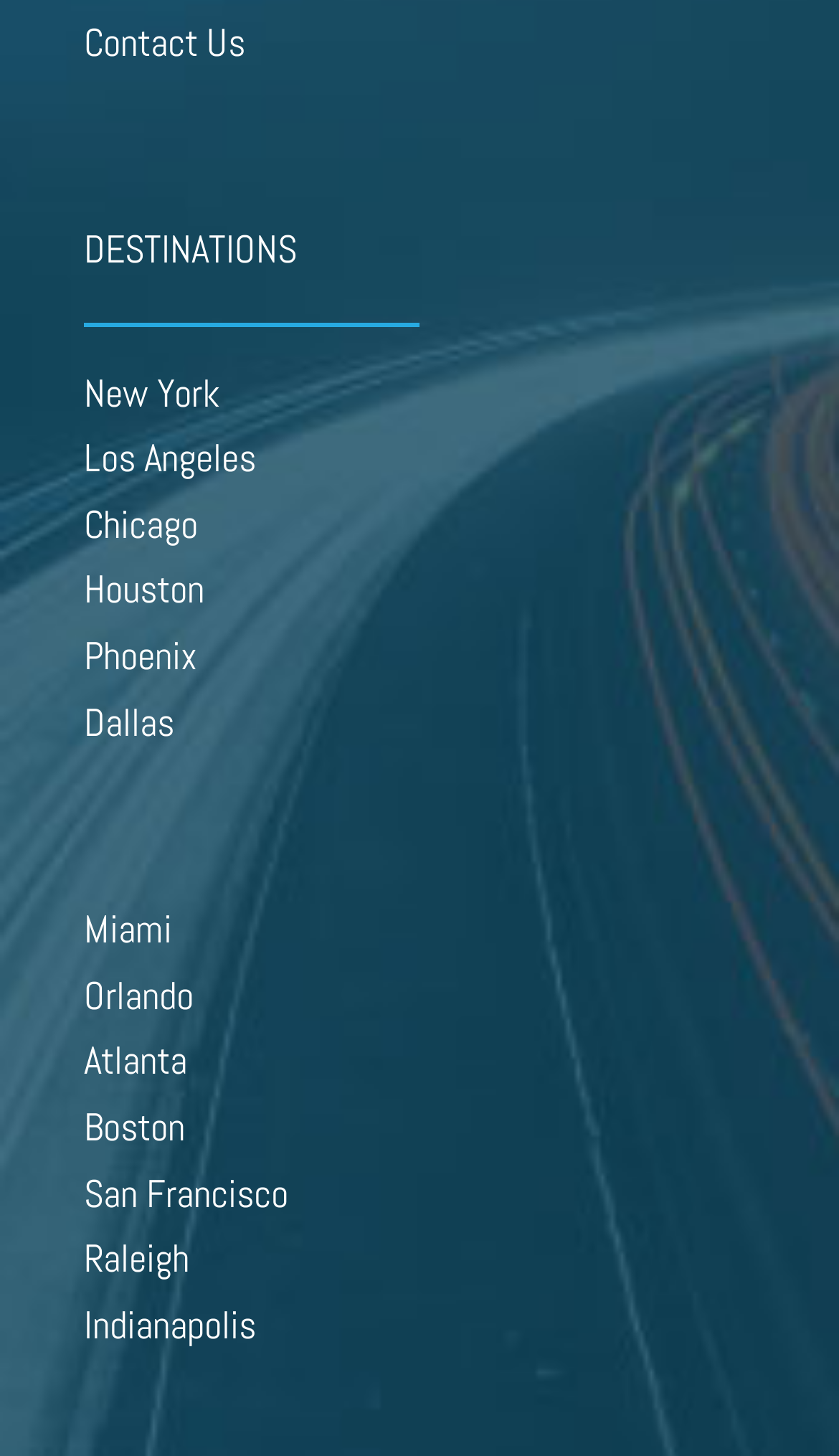Can you determine the bounding box coordinates of the area that needs to be clicked to fulfill the following instruction: "Learn about Chicago"?

[0.1, 0.343, 0.236, 0.377]